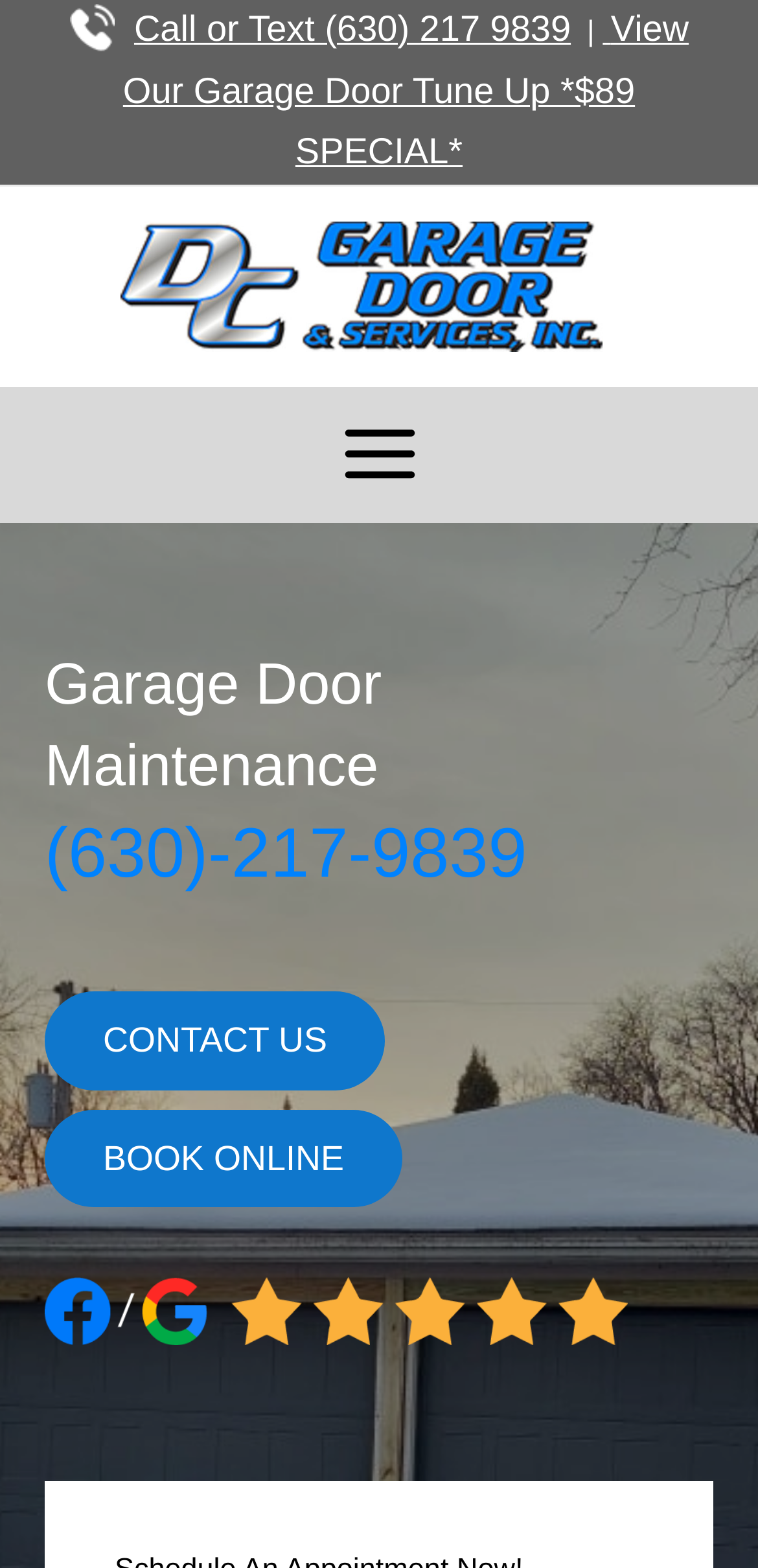Find the bounding box coordinates for the HTML element described in this sentence: "Main Menu". Provide the coordinates as four float numbers between 0 and 1, in the format [left, top, right, bottom].

[0.41, 0.246, 0.59, 0.333]